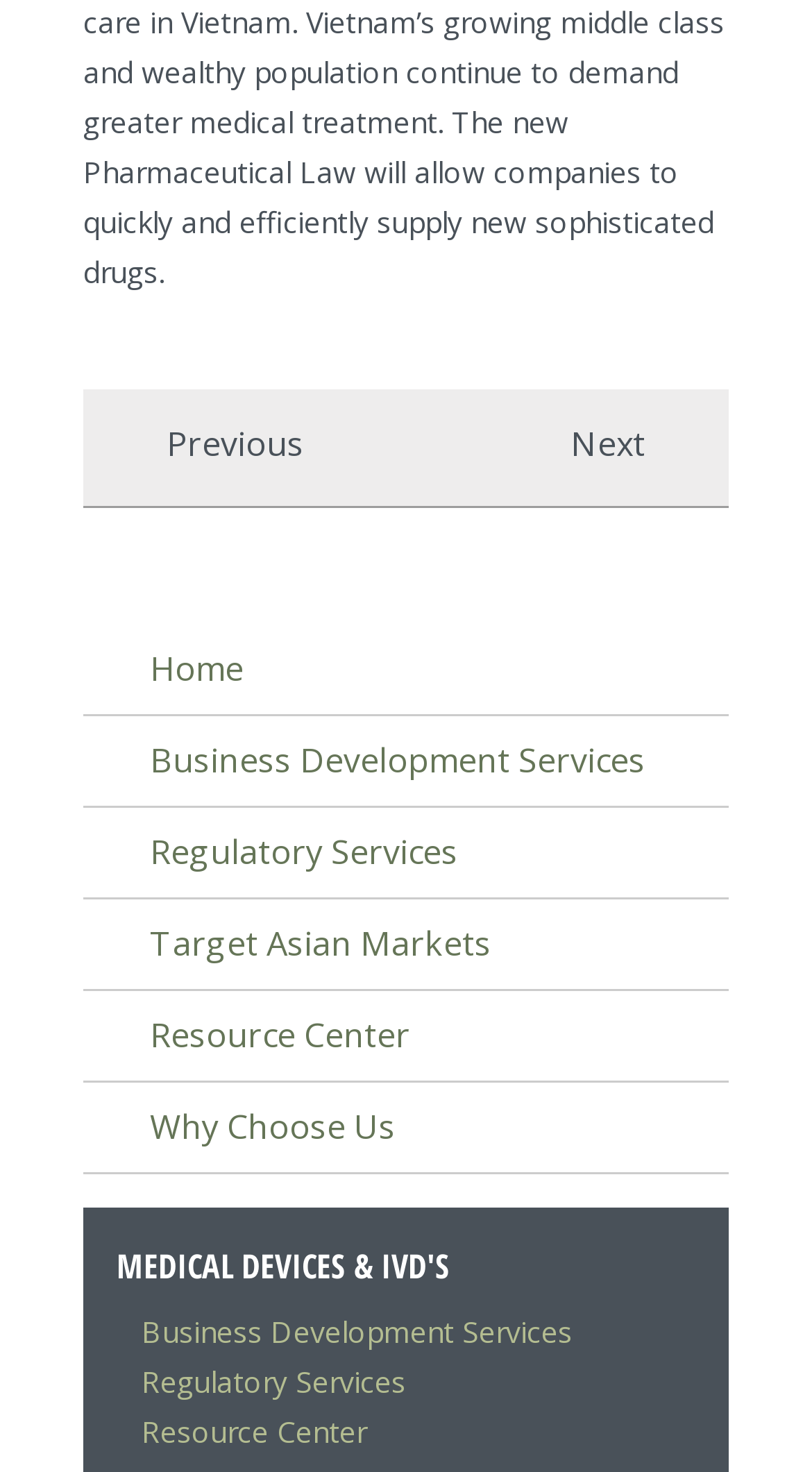Determine the bounding box coordinates (top-left x, top-left y, bottom-right x, bottom-right y) of the UI element described in the following text: Why Choose Us

[0.185, 0.75, 0.487, 0.781]